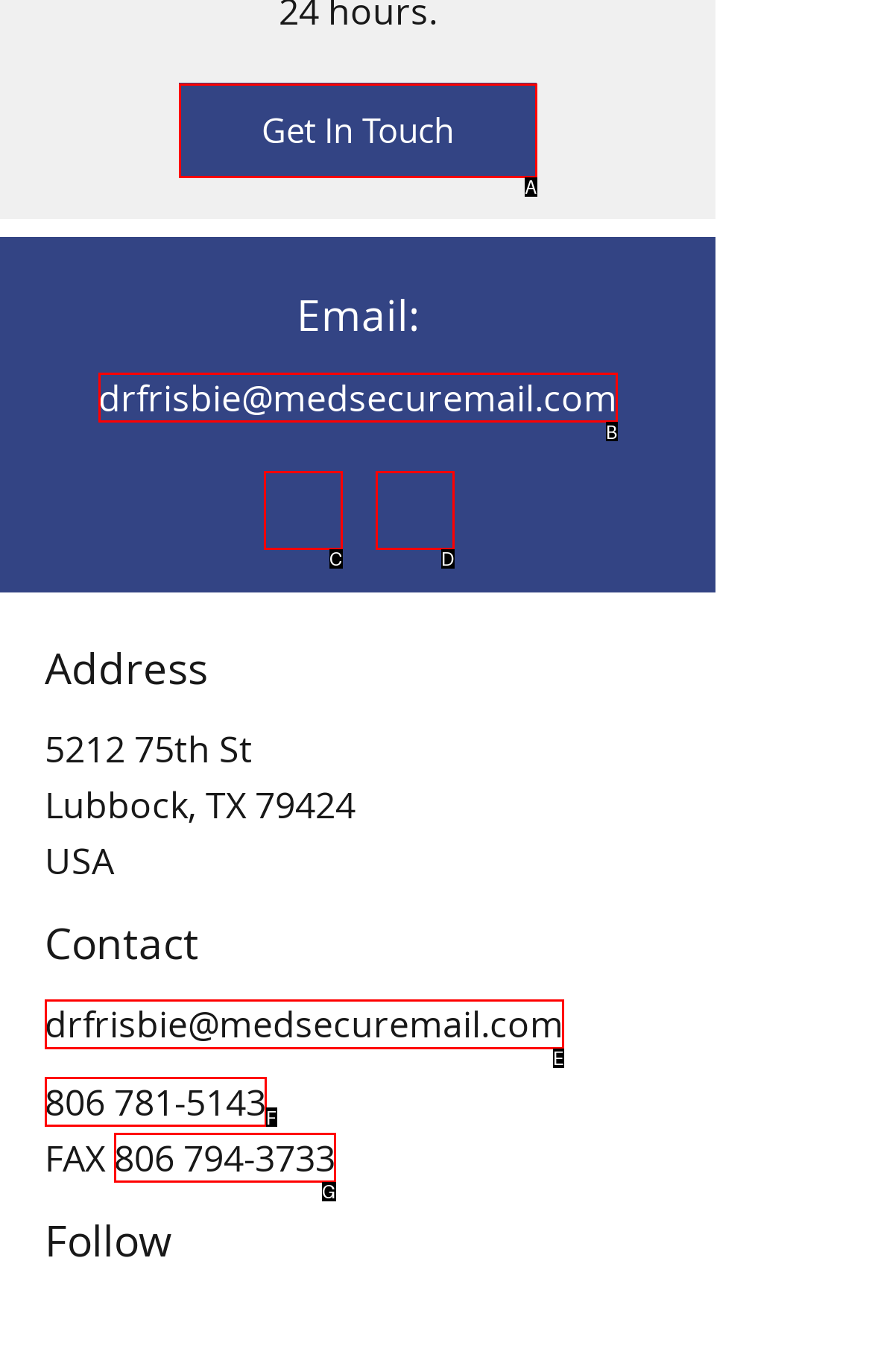Select the HTML element that best fits the description: 806 794-3733
Respond with the letter of the correct option from the choices given.

G